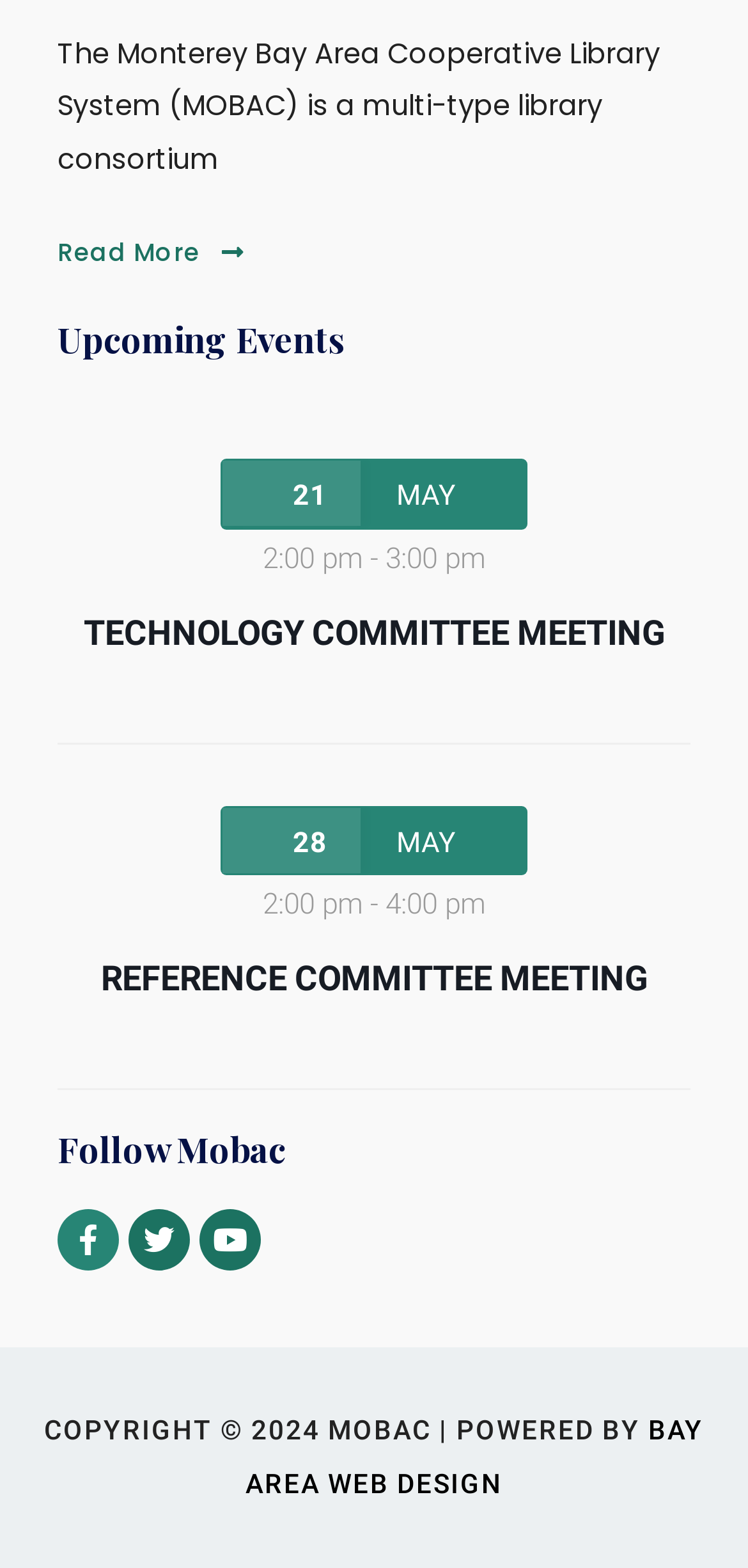What is the date of the TECHNOLOGY COMMITTEE MEETING?
By examining the image, provide a one-word or phrase answer.

21 MAY